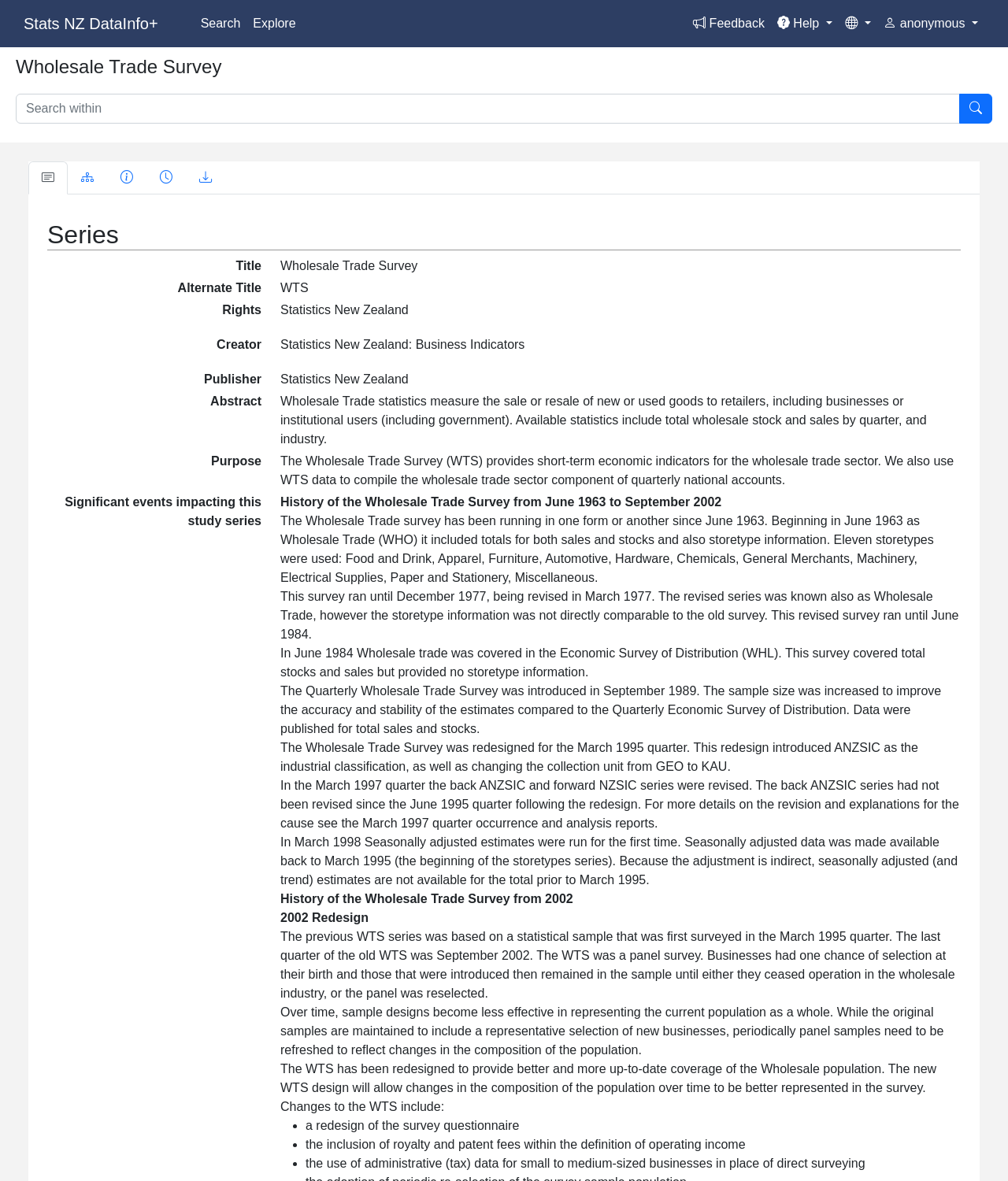Provide the bounding box coordinates for the UI element that is described by this text: "title="Appears Within"". The coordinates should be in the form of four float numbers between 0 and 1: [left, top, right, bottom].

[0.067, 0.137, 0.106, 0.165]